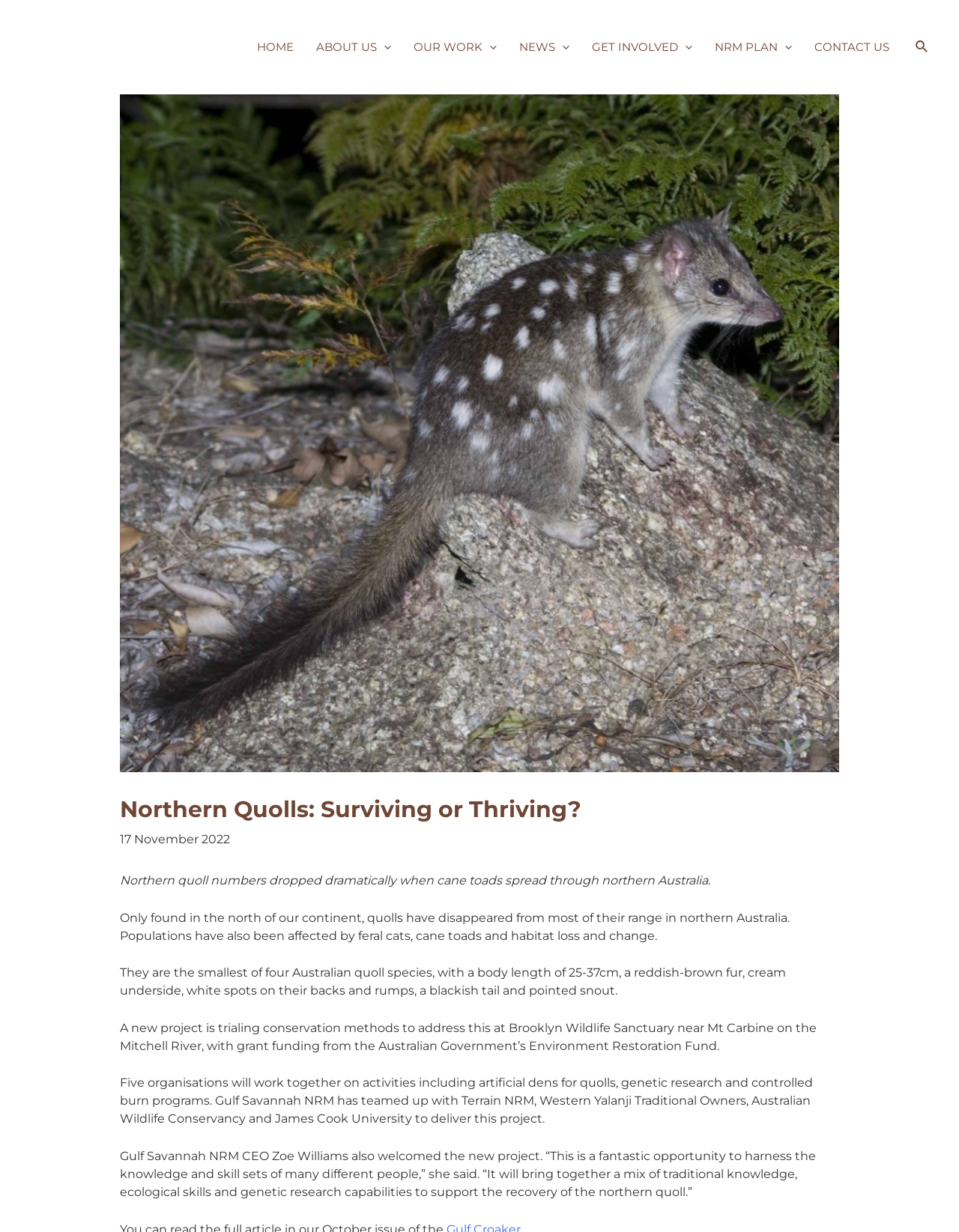For the given element description OUR WORK, determine the bounding box coordinates of the UI element. The coordinates should follow the format (top-left x, top-left y, bottom-right x, bottom-right y) and be within the range of 0 to 1.

[0.419, 0.017, 0.53, 0.06]